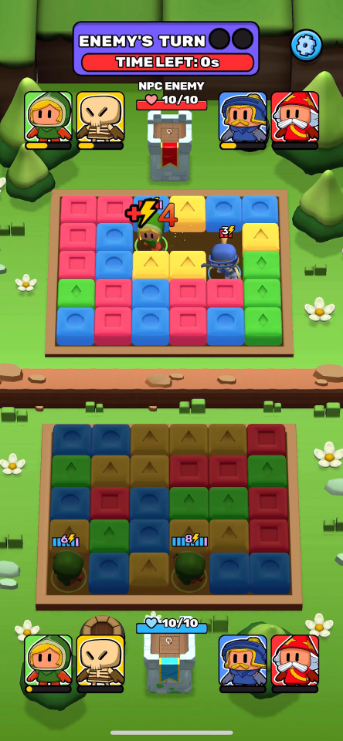Generate a comprehensive description of the image.

In this vibrant and colorful gameplay scene from "Match Stars: PVP Puzzle Clash," the action unfolds on a grid-based battlefield where players strategize against a non-playable character (NPC) enemy. The top section of the screen displays the "ENEMY'S TURN" with a countdown timer and health indicators, revealing the health of the NPC enemy at 10/10. Brightly colored blocks—blue, red, yellow, and green—form the grid, enhancing the playful aesthetic. 

The gameplay mechanics are highlighted by dynamic attack animations, showcased by a character hitting the enemy for 4 damage. The lower part of the screen features the player's health bar, showing a full 10/10, along with icons representing the characters involved in the match. The game includes charming details like flower patches surrounding the battlefield, contributing to a lively outdoor atmosphere. This engaging scene encapsulates the essence of strategic puzzle combat combined with colorful graphics, appealing to both casual and competitive gamers.